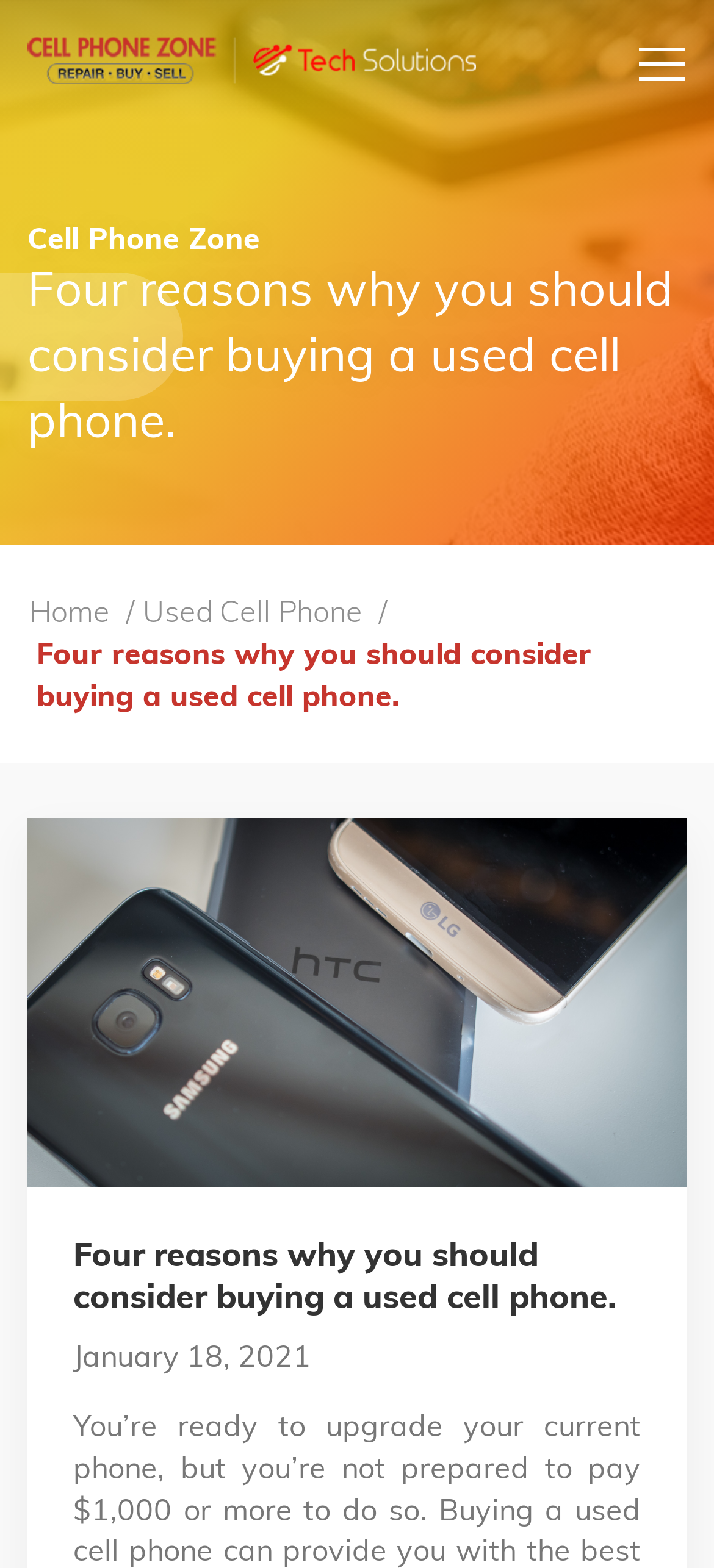When was the article published?
Look at the image and answer with only one word or phrase.

January 18, 2021